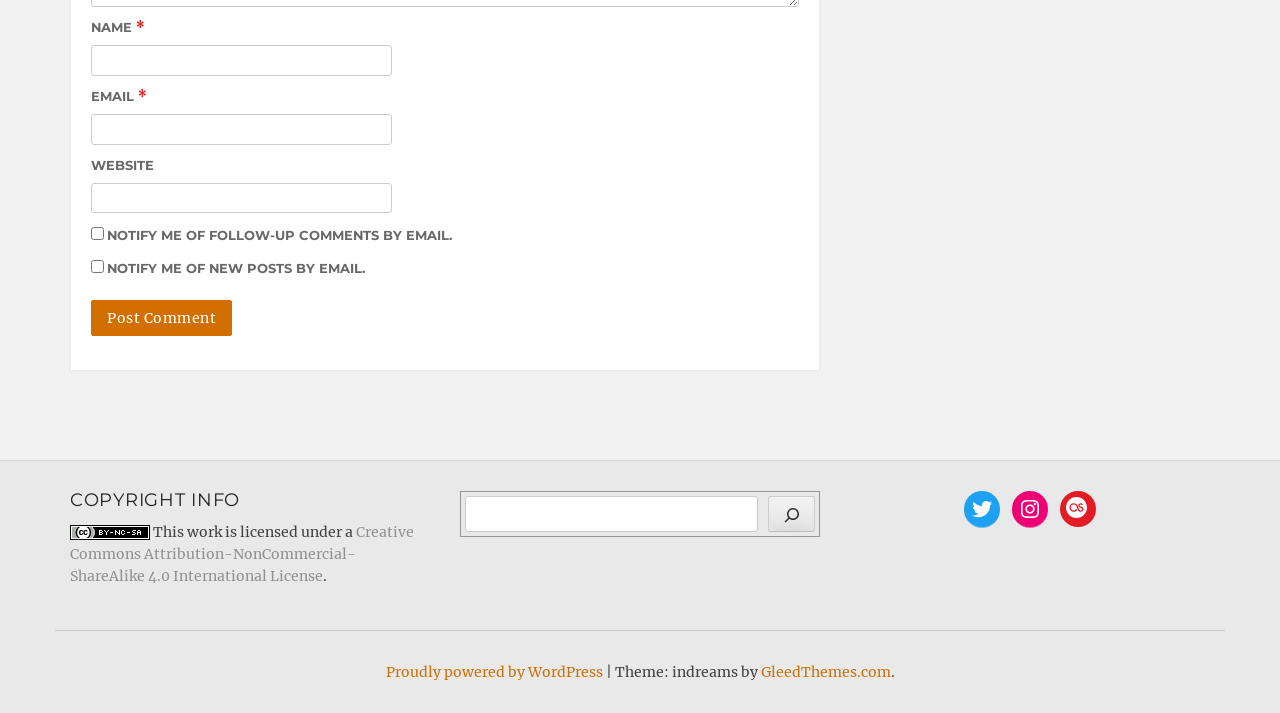What is the purpose of the form?
Please use the image to provide a one-word or short phrase answer.

To post a comment